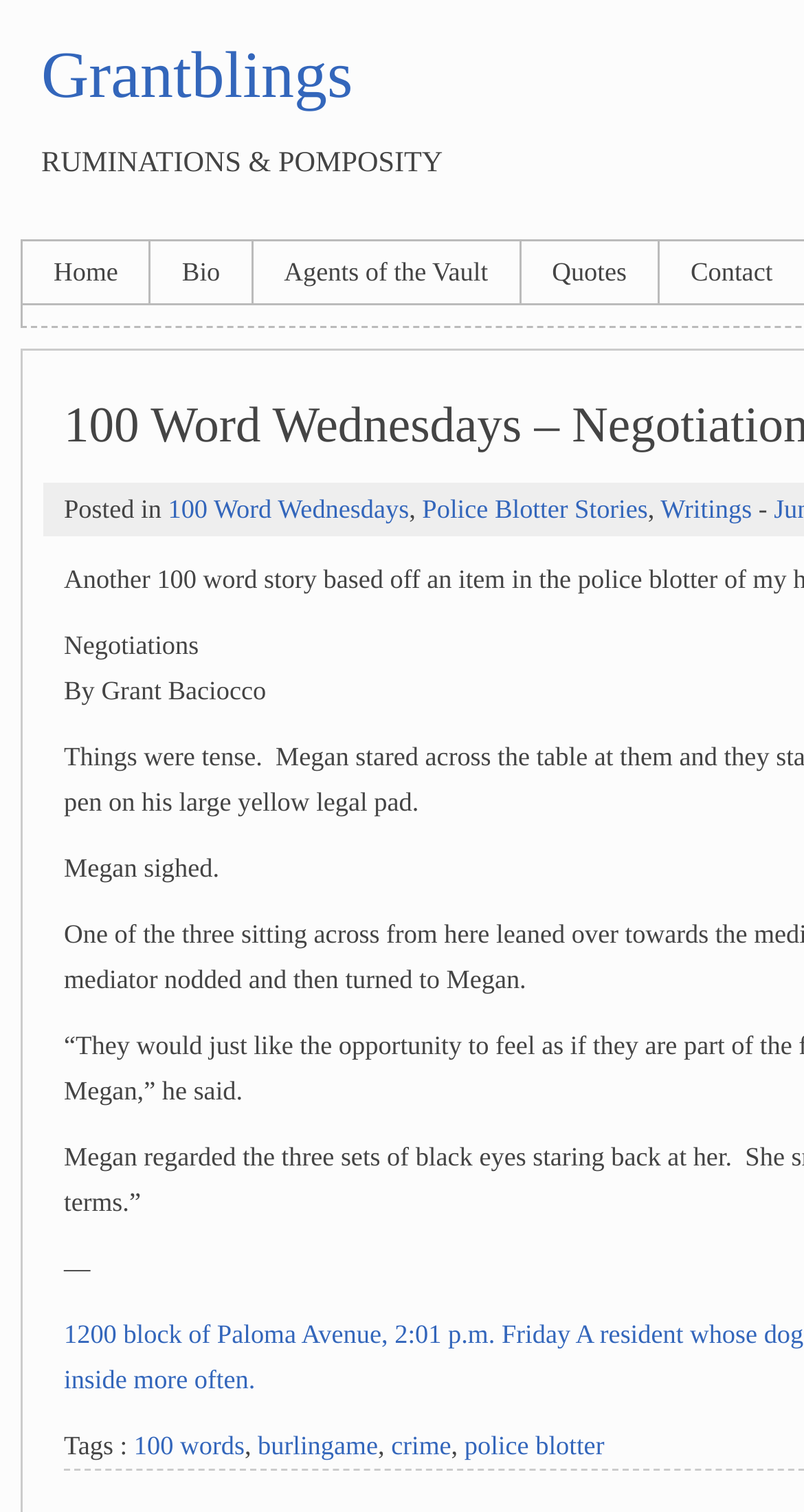Identify the bounding box coordinates for the region of the element that should be clicked to carry out the instruction: "visit agents of the vault". The bounding box coordinates should be four float numbers between 0 and 1, i.e., [left, top, right, bottom].

[0.315, 0.16, 0.645, 0.201]